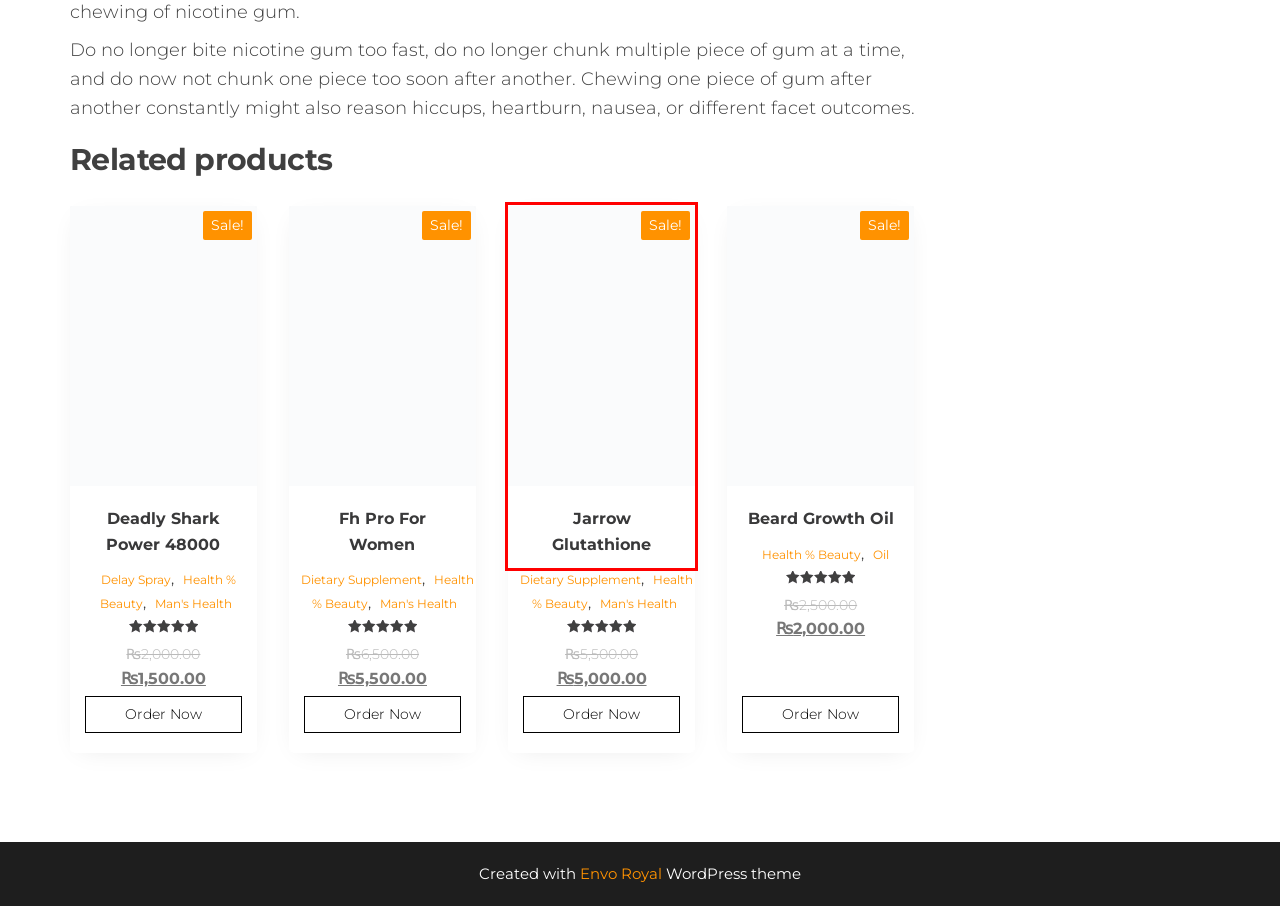A screenshot of a webpage is given with a red bounding box around a UI element. Choose the description that best matches the new webpage shown after clicking the element within the red bounding box. Here are the candidates:
A. Fh Pro For Women in Pakistan - Ship Mart - Reproductive Wellness
B. Delay Spray In Pakistan Archives - Ship Mart
C. Apcalis Oral Jelly In Pakistan - Ship Mart
D. My account - Ship Mart
E. Dietary Supplement Archives - Ship Mart
F. Beard Growth Oil In Pakistan | Ship Mart | Online Shopping Center
G. Envo Royal - EnvoThemes
H. Jarrow Glutathione in Pakistan - Whitening Capsules in Pakistan

H